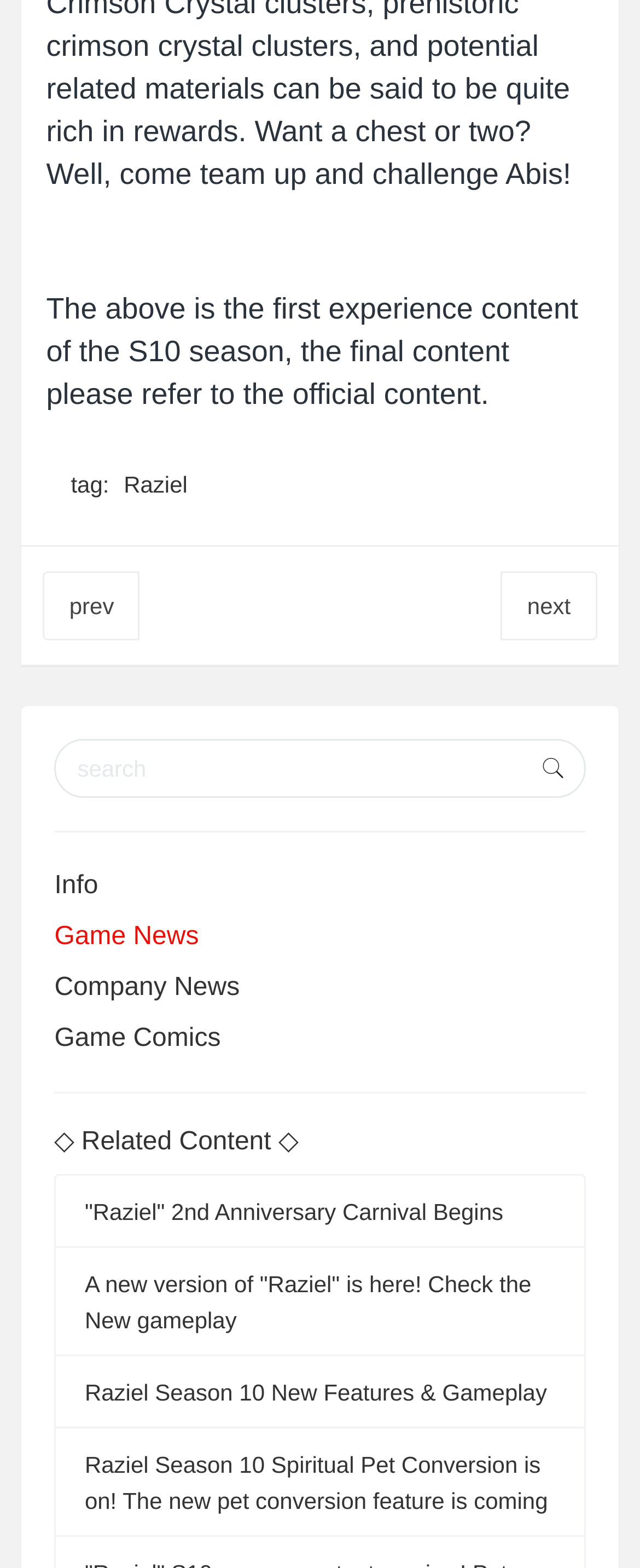Determine the bounding box coordinates in the format (top-left x, top-left y, bottom-right x, bottom-right y). Ensure all values are floating point numbers between 0 and 1. Identify the bounding box of the UI element described by: "Raziel" 2nd Anniversary Carnival Begins

[0.132, 0.764, 0.786, 0.781]